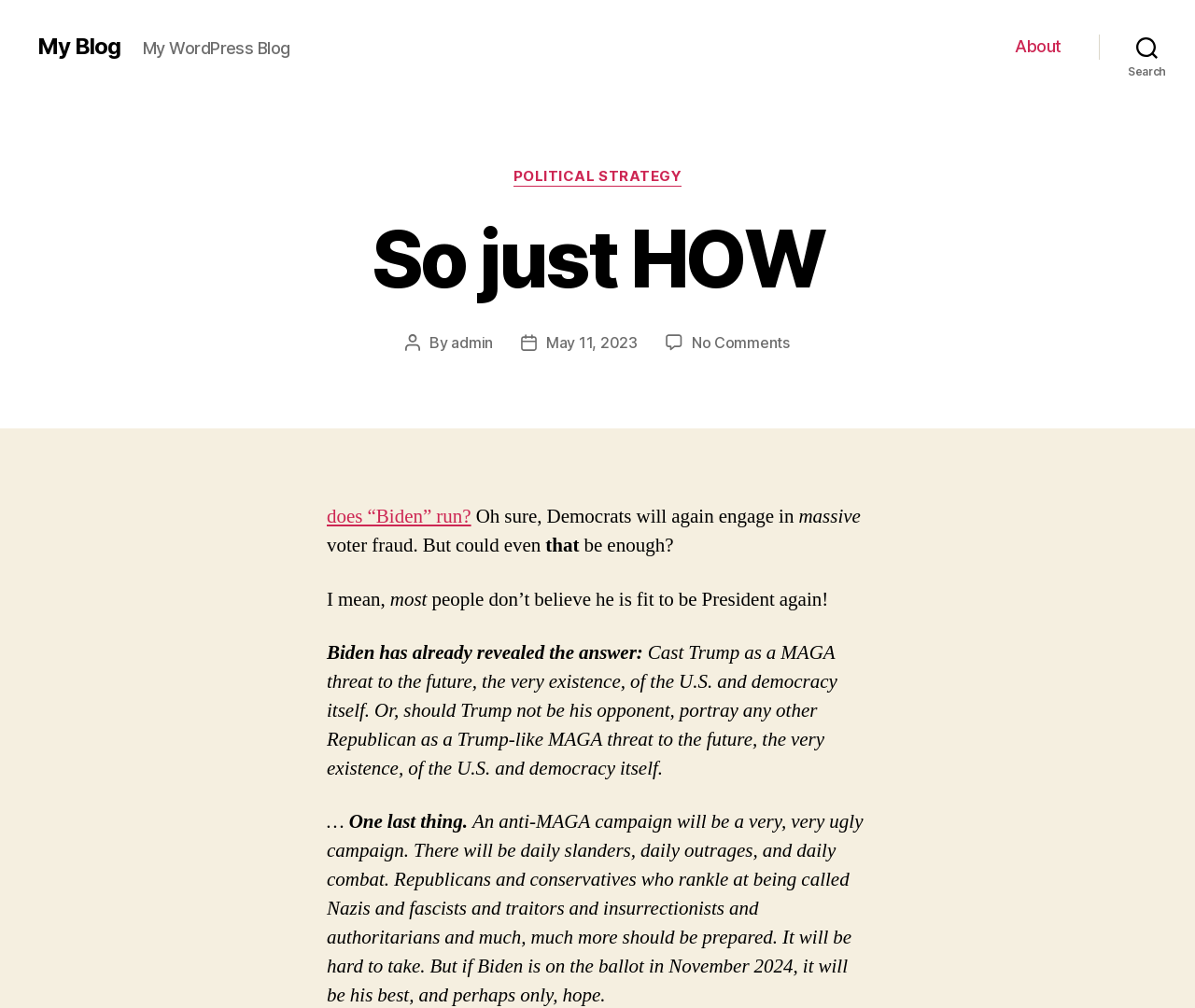Determine the bounding box coordinates for the element that should be clicked to follow this instruction: "Click on 'Search' button". The coordinates should be given as four float numbers between 0 and 1, in the format [left, top, right, bottom].

[0.92, 0.026, 1.0, 0.067]